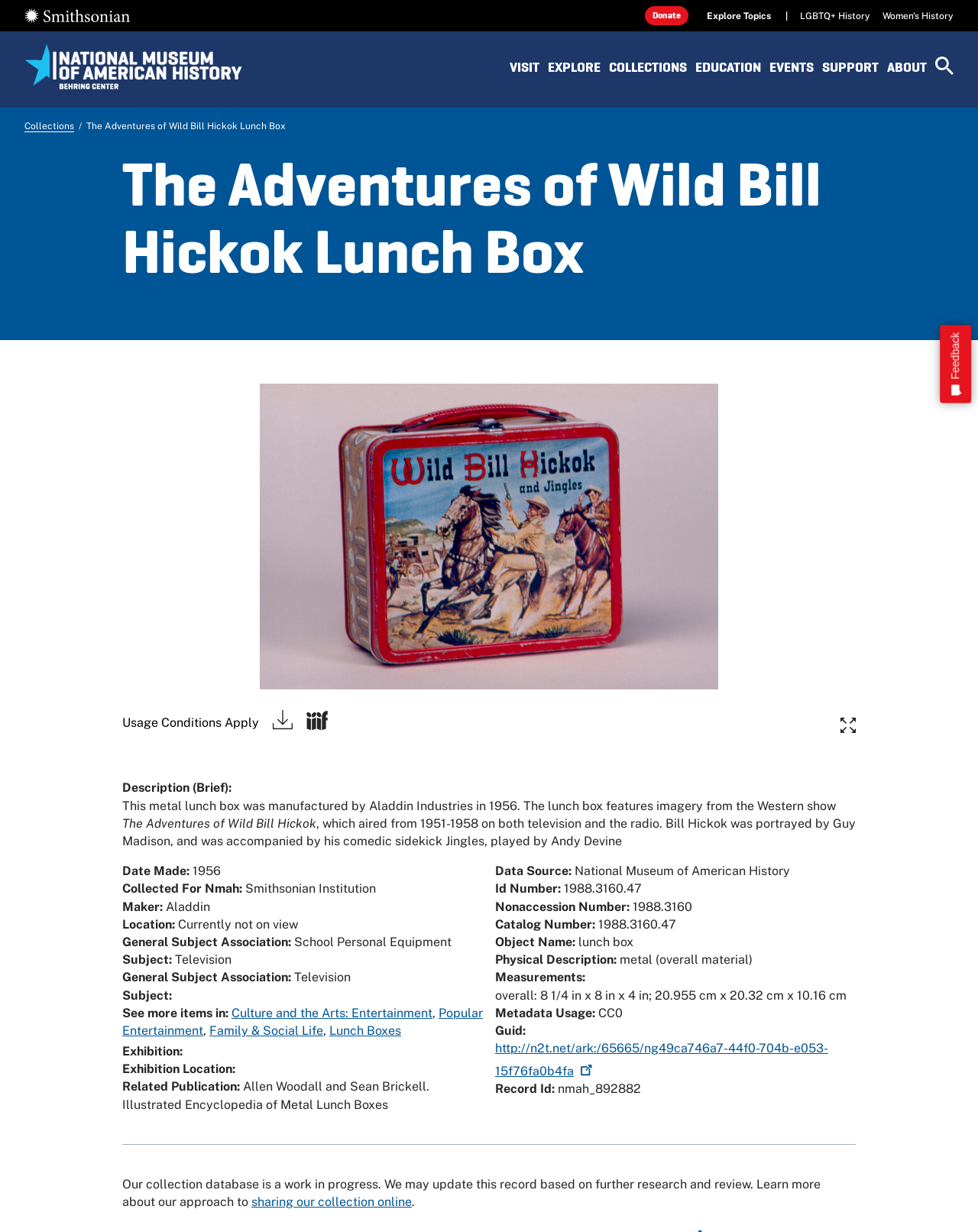Find the bounding box coordinates for the HTML element described as: "Popular Entertainment". The coordinates should consist of four float values between 0 and 1, i.e., [left, top, right, bottom].

[0.125, 0.816, 0.494, 0.842]